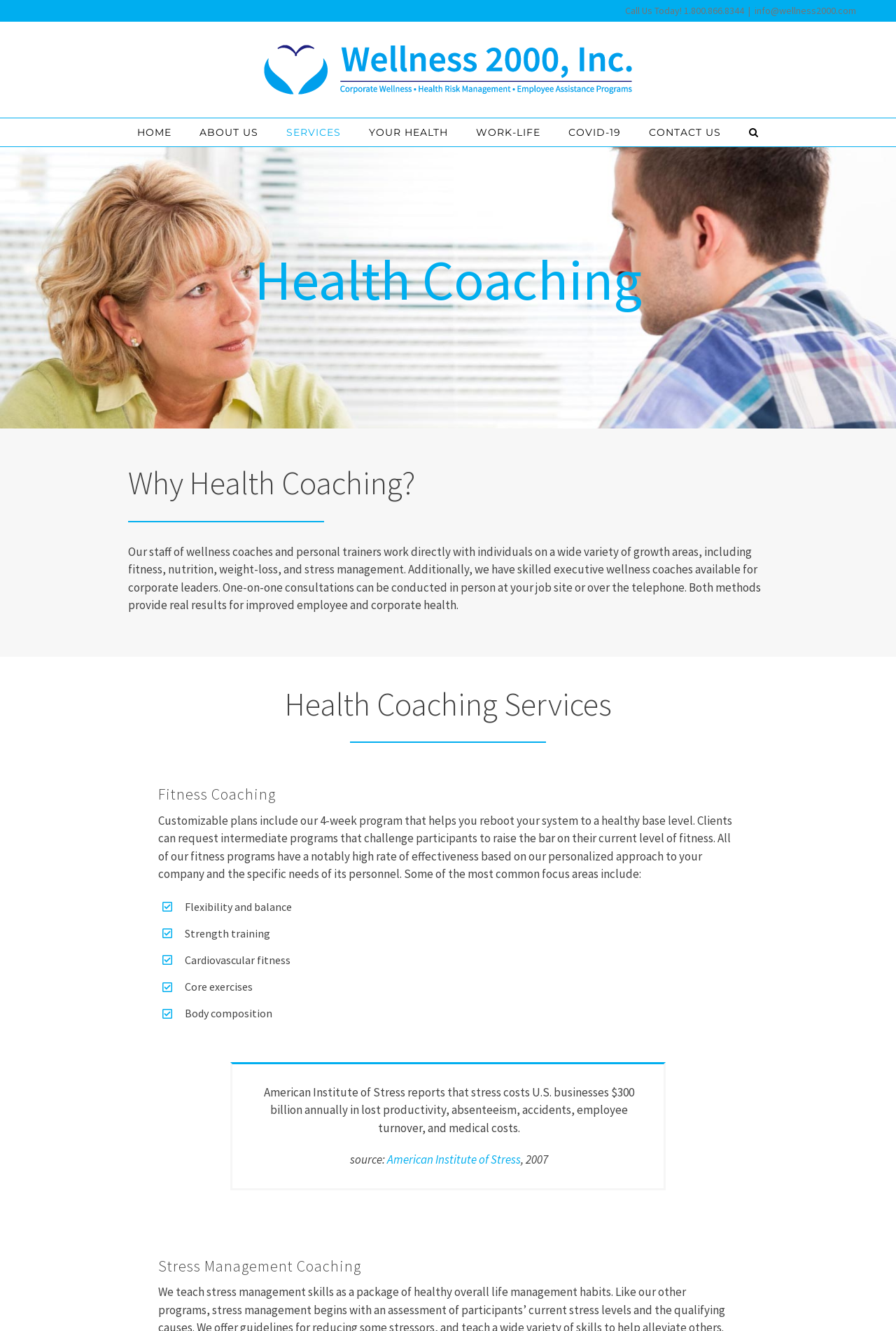Identify the bounding box coordinates for the UI element described by the following text: "American Institute of Stress". Provide the coordinates as four float numbers between 0 and 1, in the format [left, top, right, bottom].

[0.432, 0.866, 0.581, 0.877]